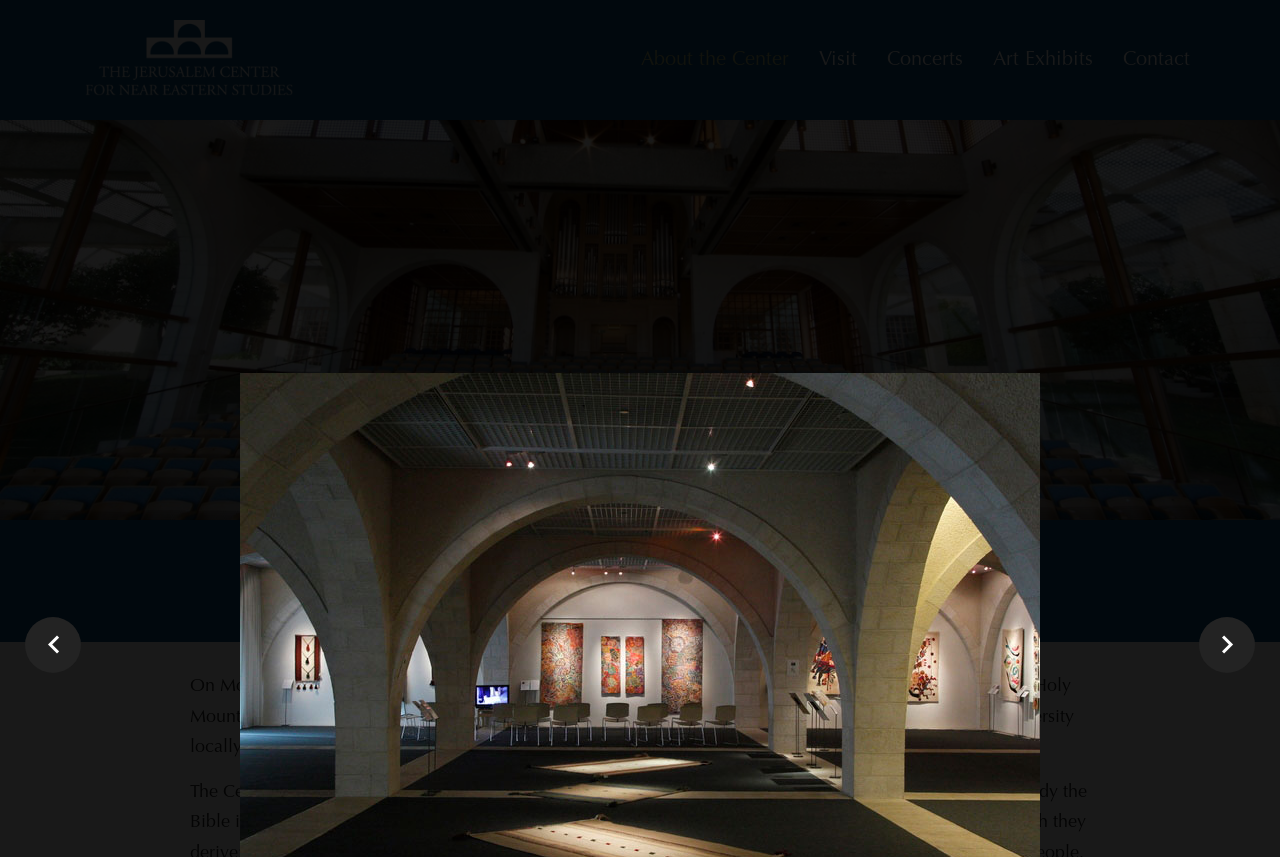Use a single word or phrase to answer the question:
What is the location of the BYU Jerusalem Center?

Mount Scopus